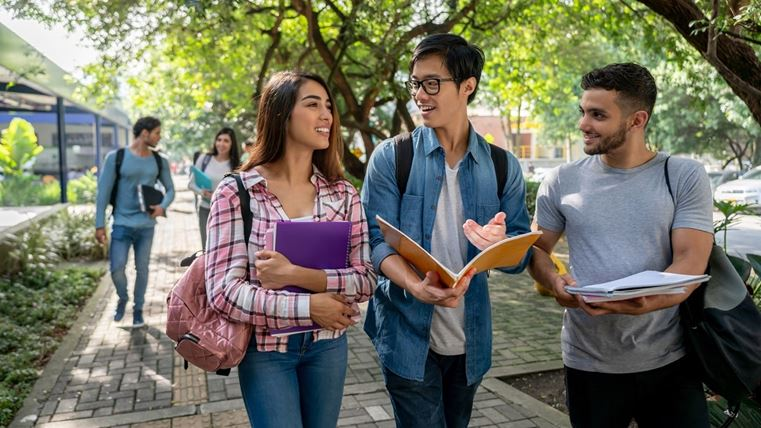What is the atmosphere of the college setting?
Use the information from the screenshot to give a comprehensive response to the question.

The image depicts a vibrant college setting where three students are engaged in a lively conversation, surrounded by other students walking by in the background, creating a palpable sense of camaraderie and social atmosphere, which is characteristic of college life.